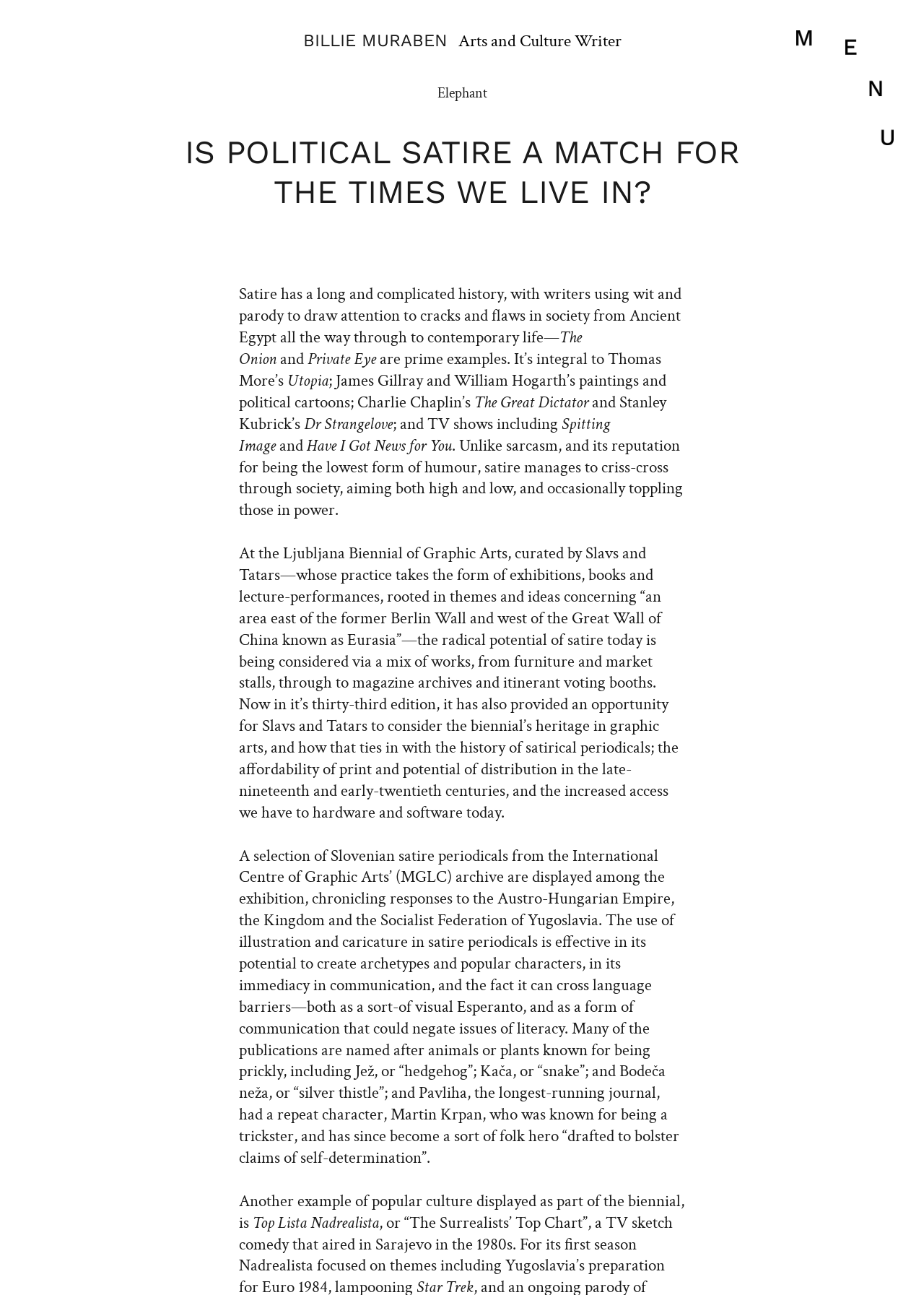What is the title of the article?
Look at the image and answer the question with a single word or phrase.

Elephant IS POLITICAL SATIRE A MATCH FOR THE TIMES WE LIVE IN?